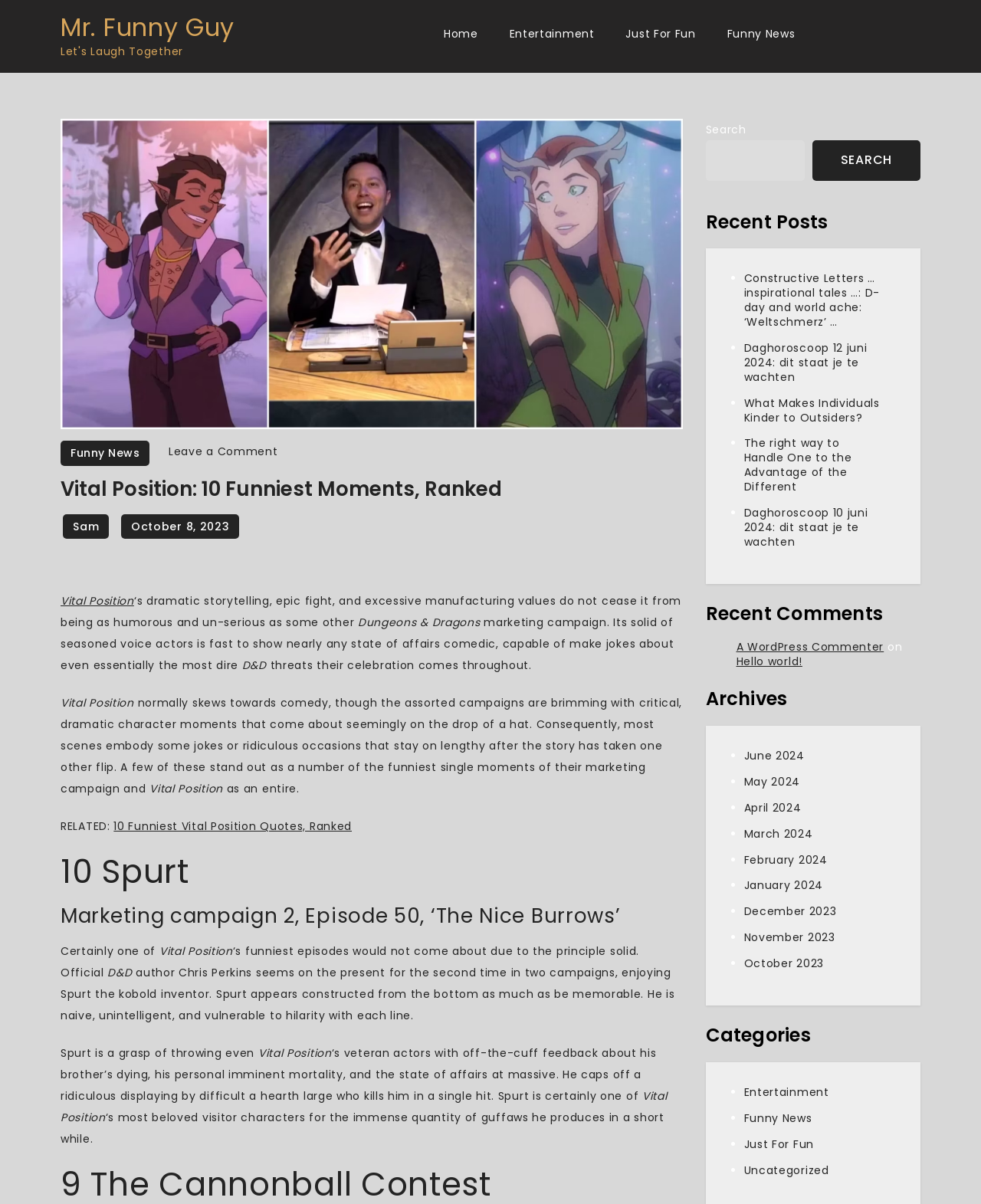Determine the bounding box coordinates for the region that must be clicked to execute the following instruction: "View recent posts".

[0.719, 0.175, 0.938, 0.194]